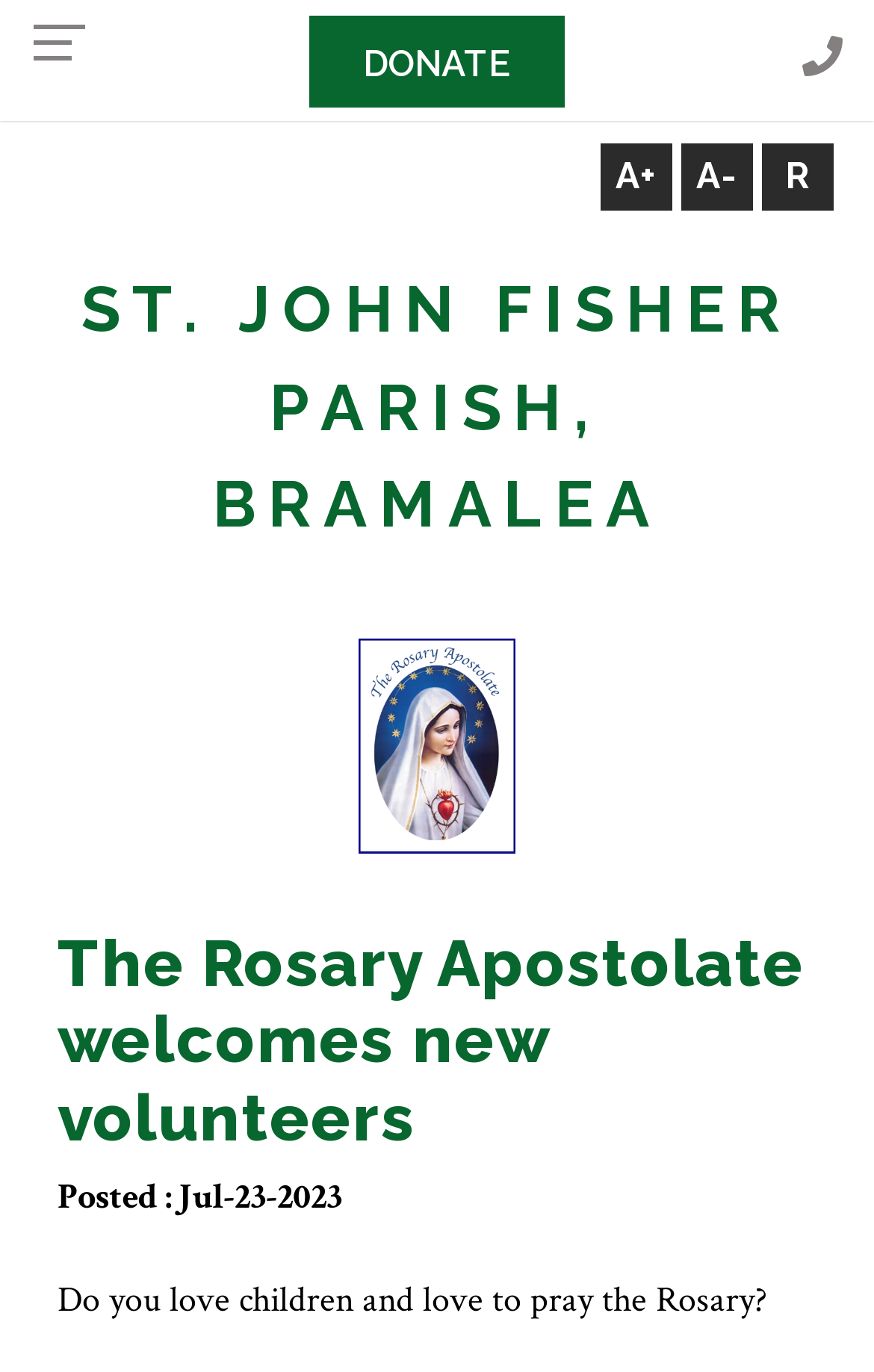What is the logo of the Rosary Apostolate?
Use the screenshot to answer the question with a single word or phrase.

Rosary apostolate logo